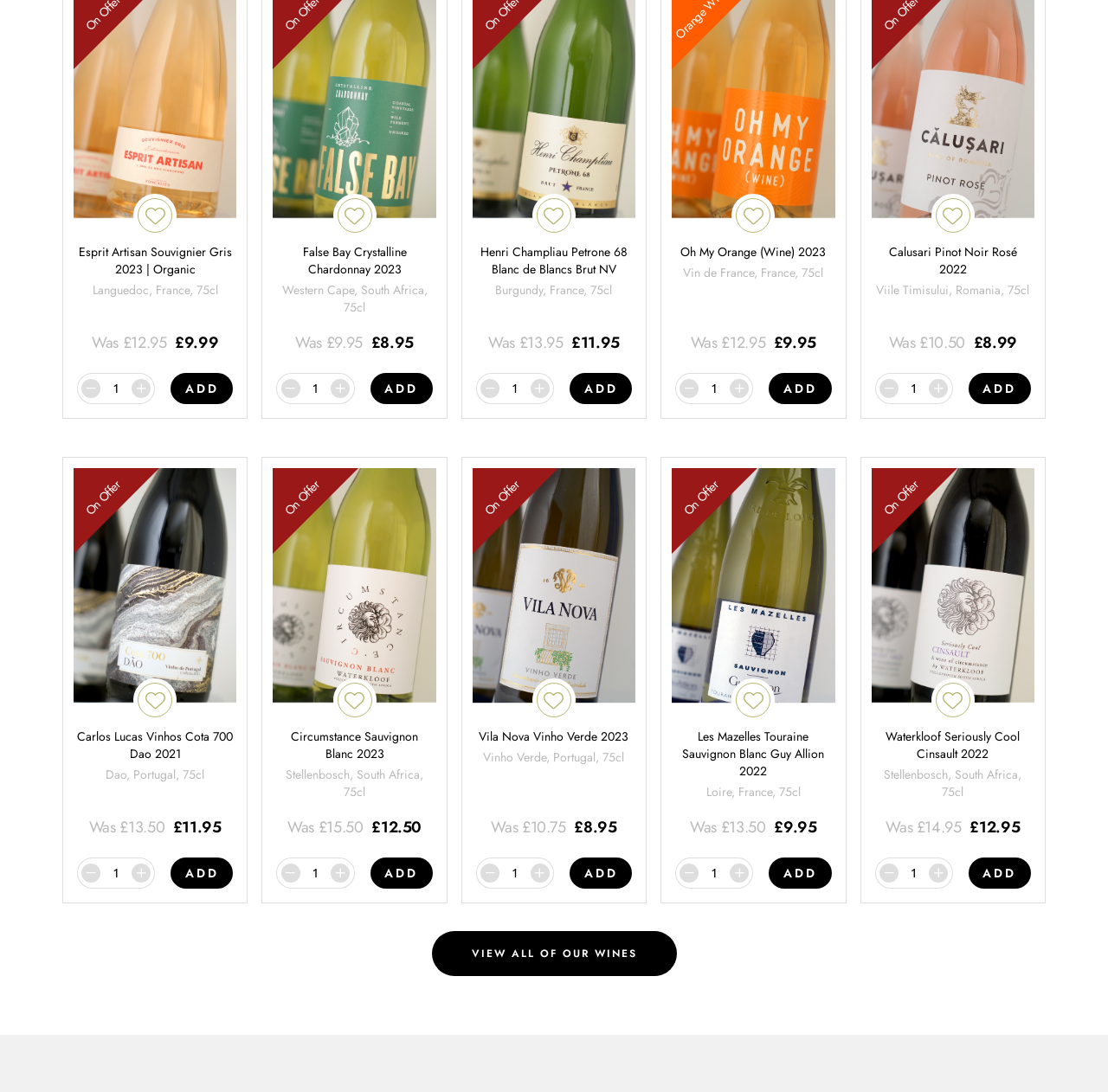What is the region of origin for Oh My Orange (Wine) 2023?
Look at the image and respond with a single word or a short phrase.

Vin de France, France